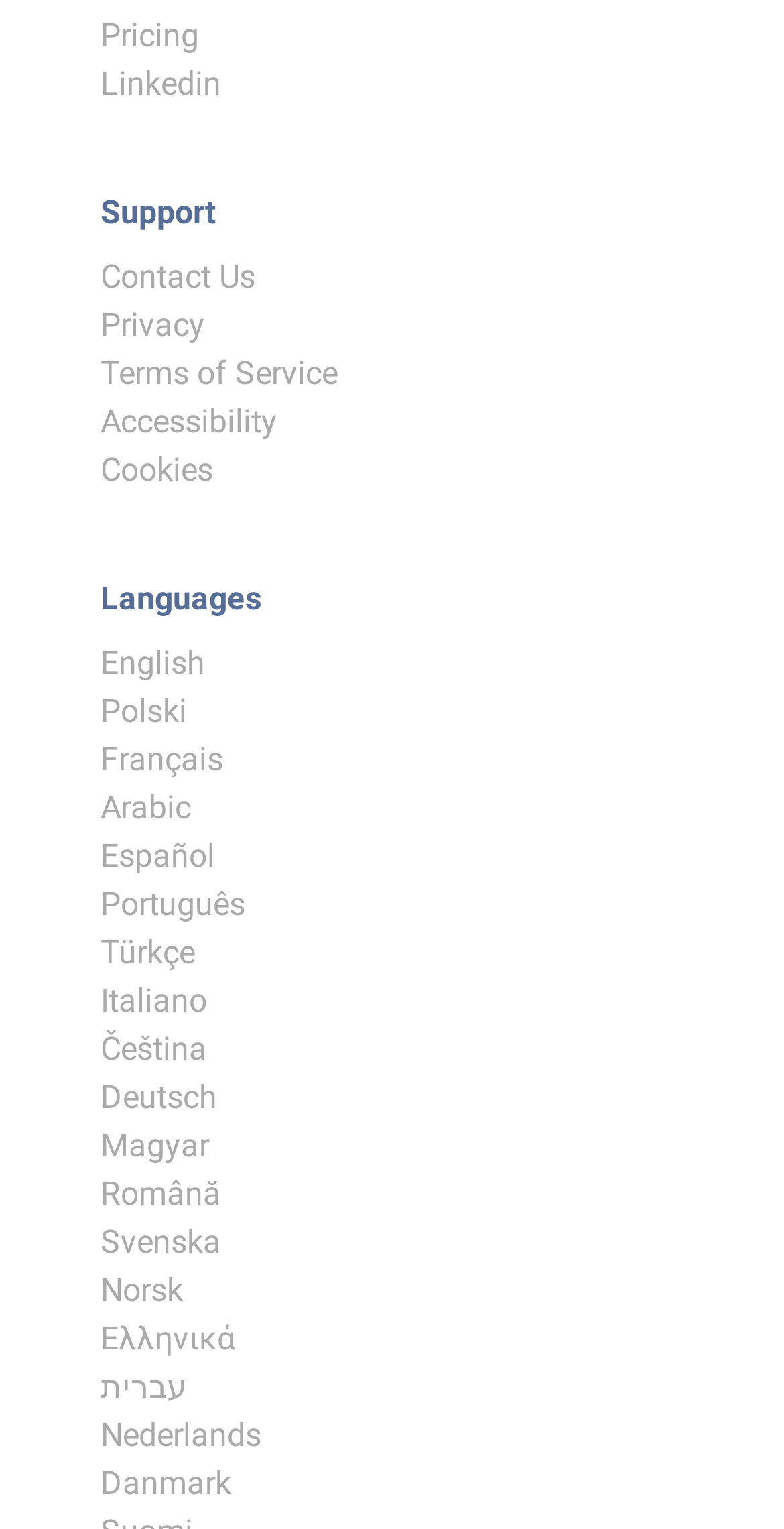Specify the bounding box coordinates of the region I need to click to perform the following instruction: "Go to Contact Us". The coordinates must be four float numbers in the range of 0 to 1, i.e., [left, top, right, bottom].

[0.128, 0.169, 0.326, 0.194]